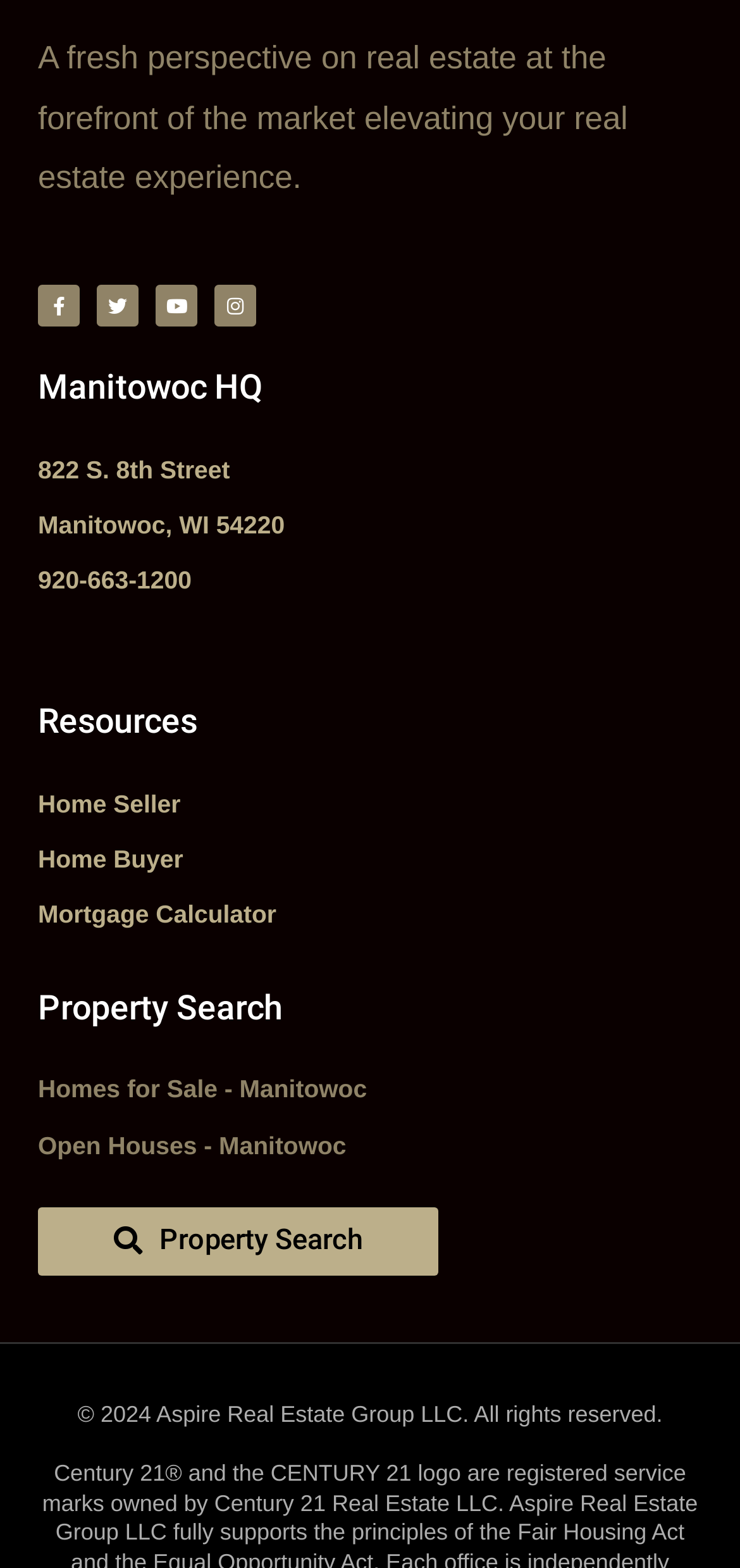Using the provided element description "Homes for Sale - Manitowoc", determine the bounding box coordinates of the UI element.

[0.051, 0.681, 0.724, 0.71]